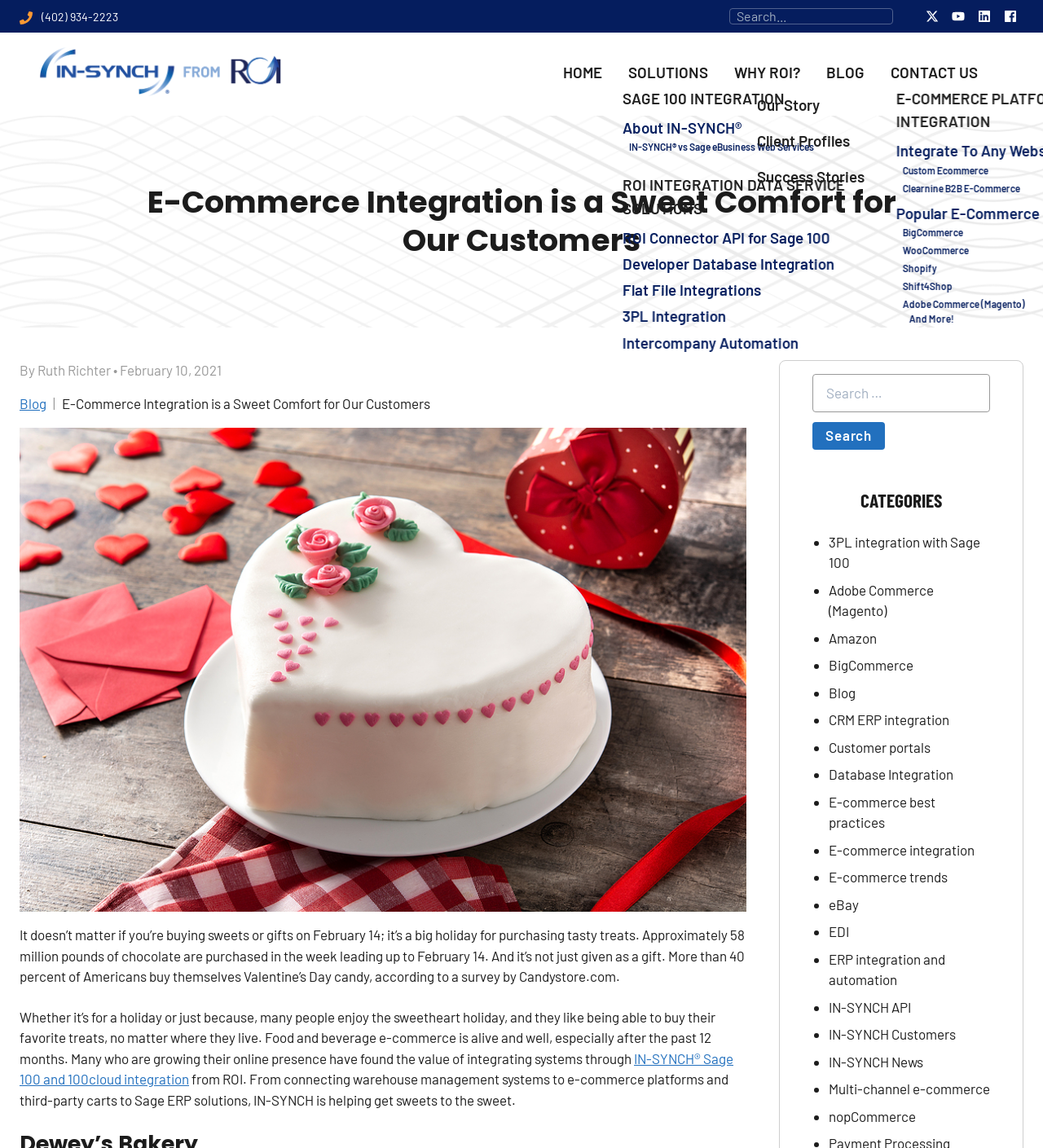How many pounds of chocolate are purchased in the week leading up to February 14?
Using the visual information, reply with a single word or short phrase.

58 million